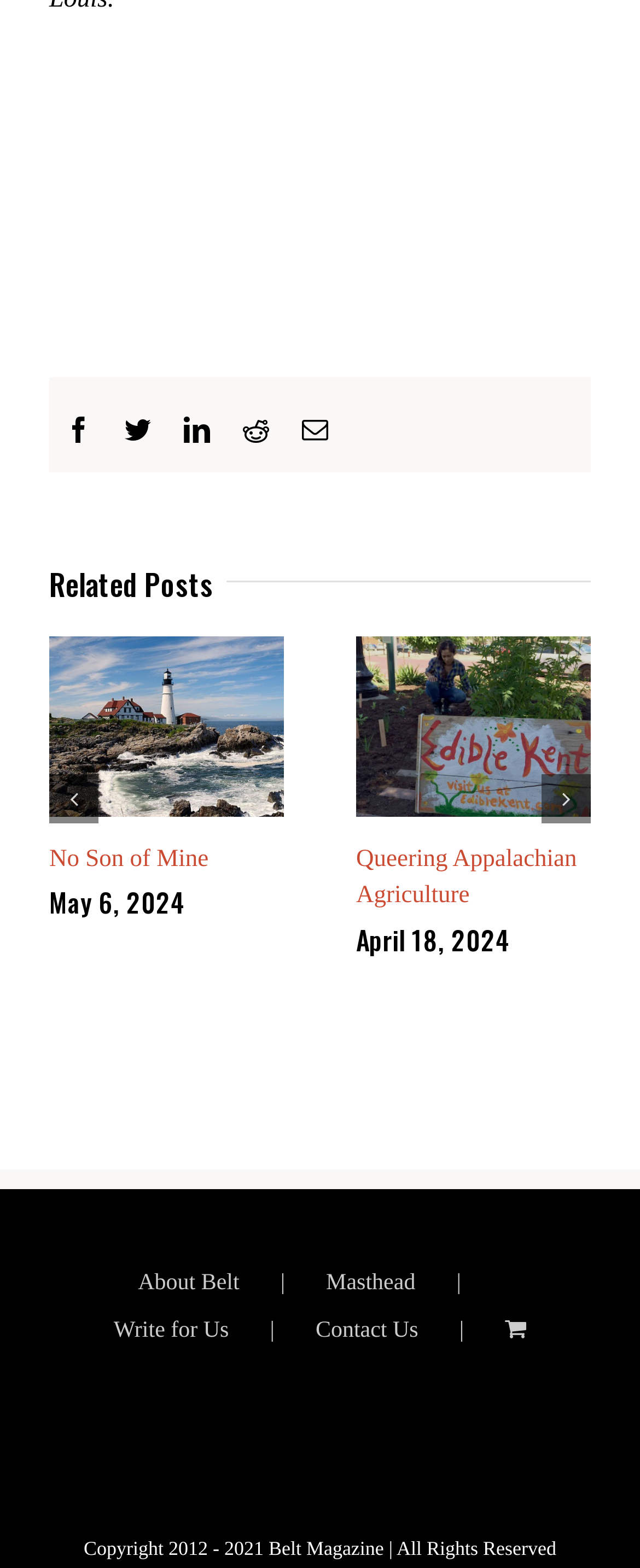Please determine the bounding box coordinates of the element's region to click for the following instruction: "Click on Facebook link".

[0.103, 0.265, 0.144, 0.282]